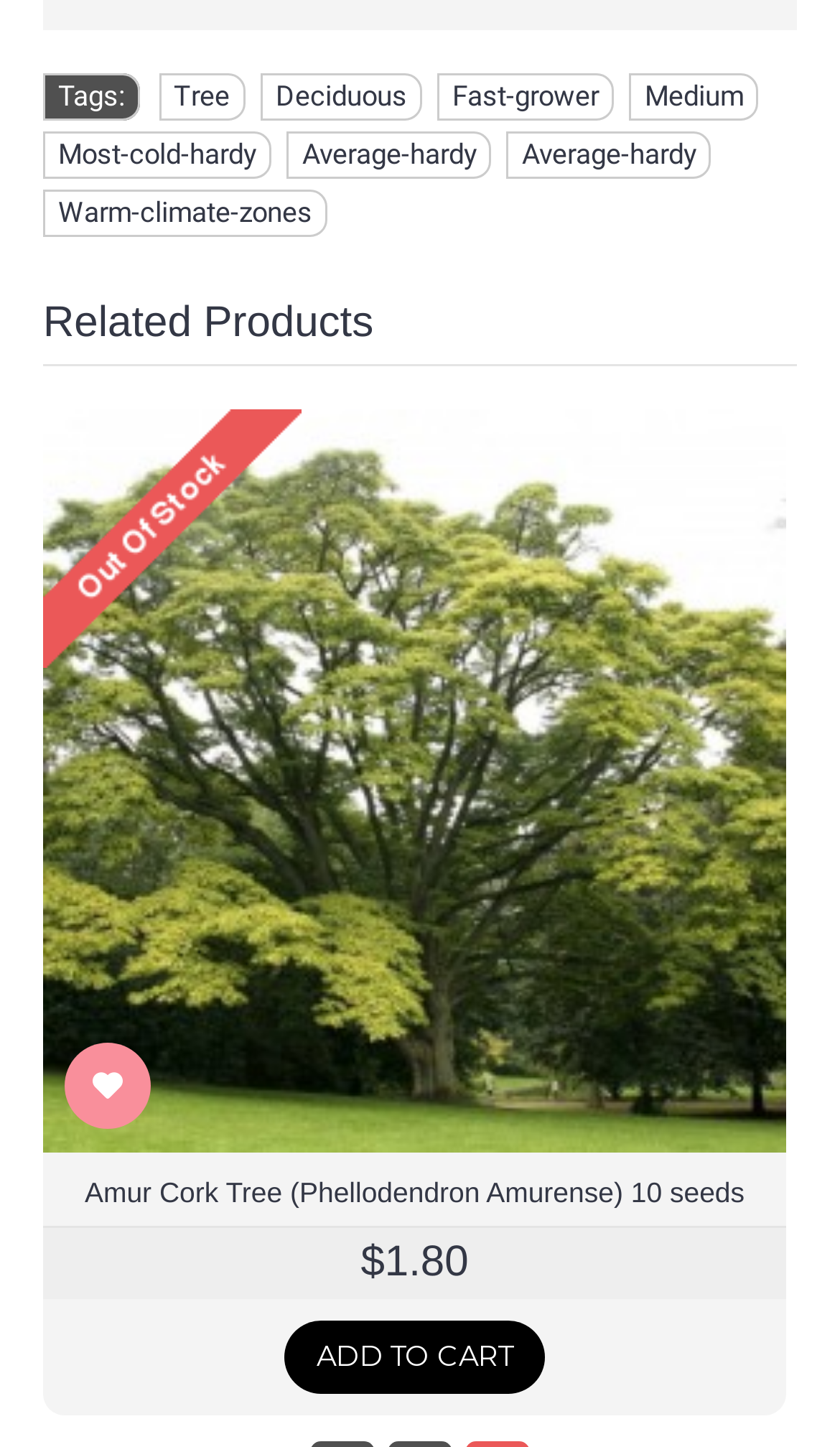What is the purpose of the 'ADD TO CART' button?
Give a detailed explanation using the information visible in the image.

The 'ADD TO CART' button is located near the price information and the product description, suggesting that its purpose is to allow users to add the tree seeds to their cart for purchase.